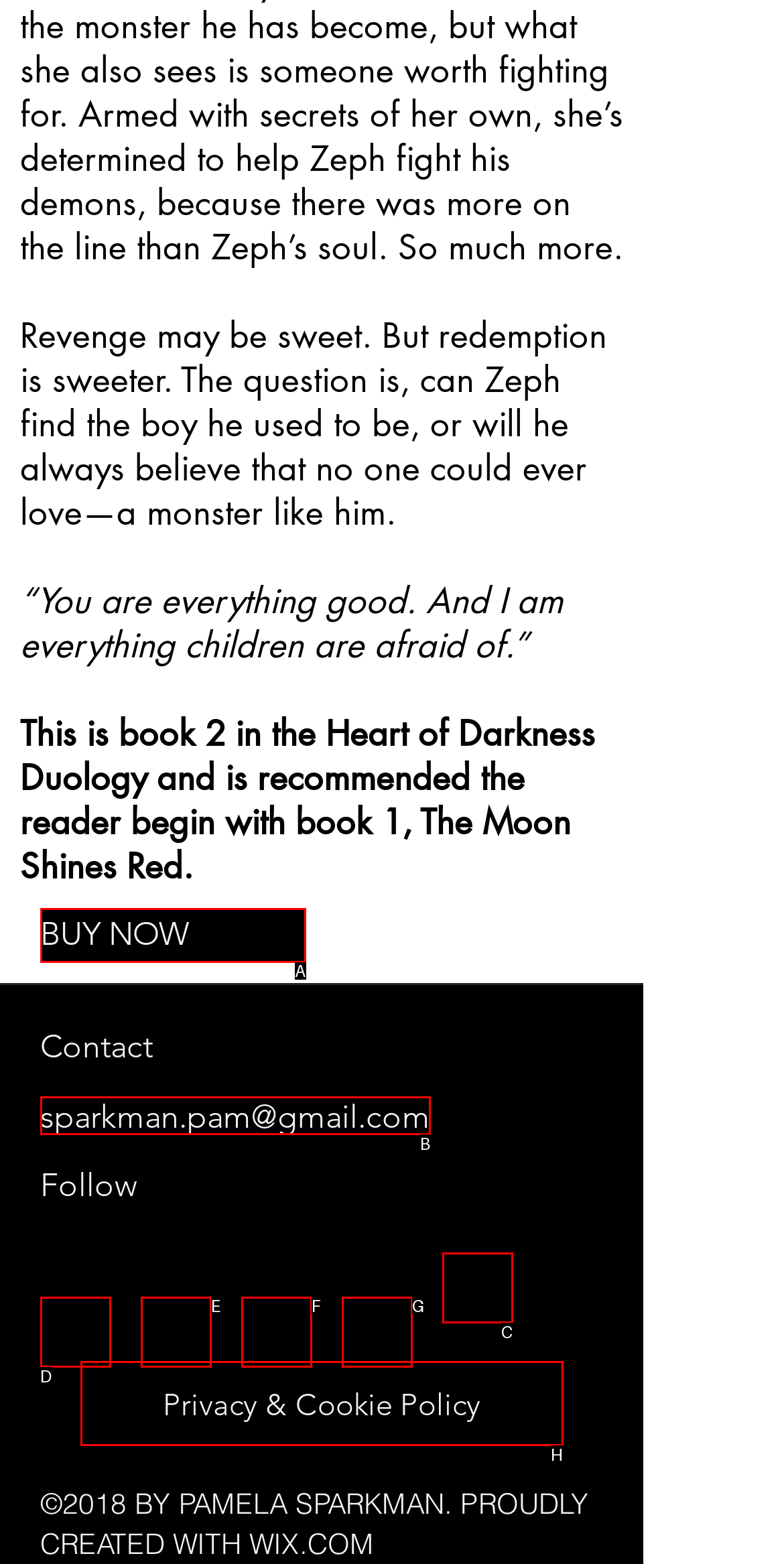Identify the HTML element that matches the description: sparkman.pam@gmail.com. Provide the letter of the correct option from the choices.

B